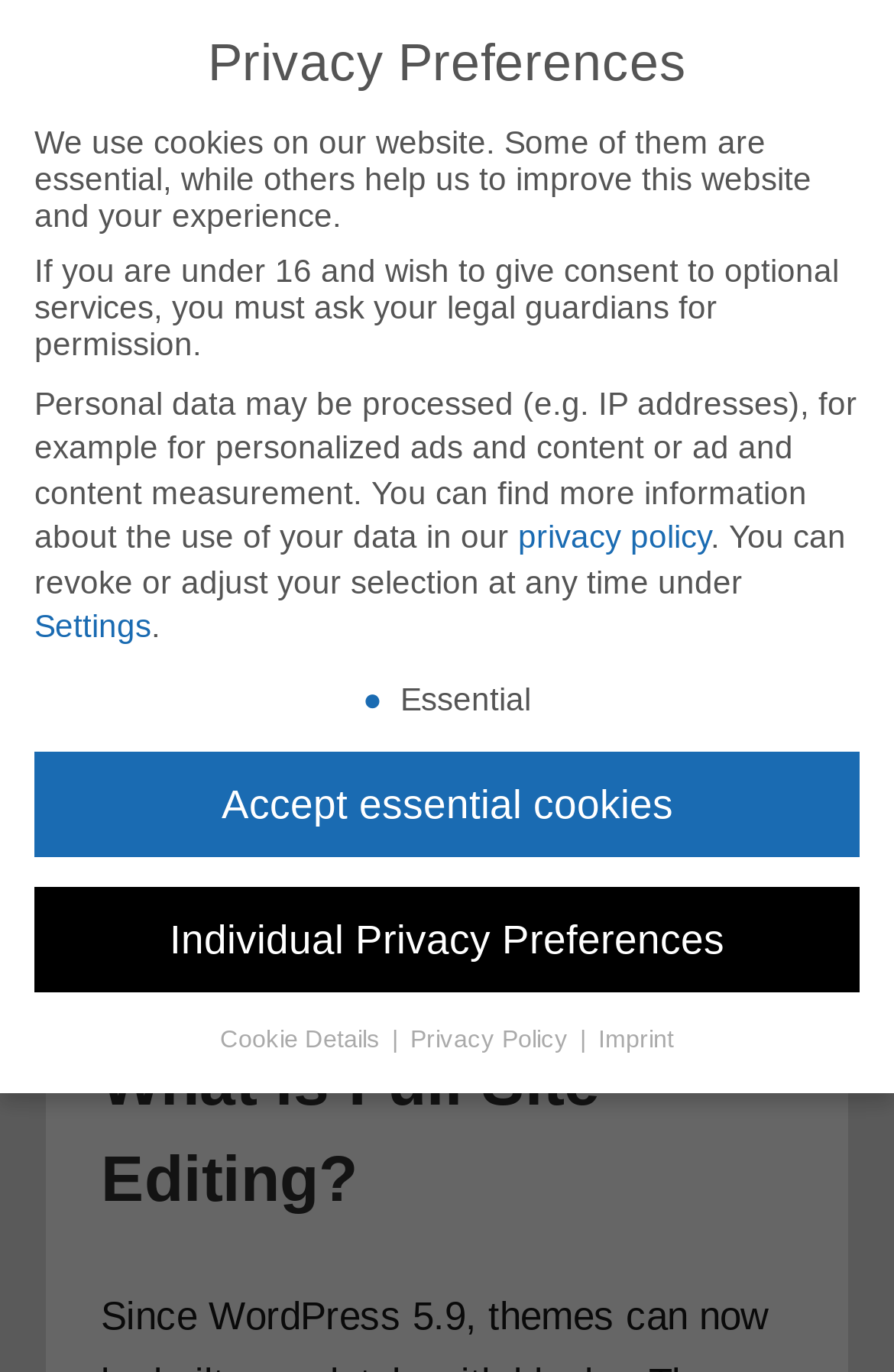Bounding box coordinates are specified in the format (top-left x, top-left y, bottom-right x, bottom-right y). All values are floating point numbers bounded between 0 and 1. Please provide the bounding box coordinate of the region this sentence describes: April 6, 2022April 6, 2022

[0.365, 0.325, 0.595, 0.355]